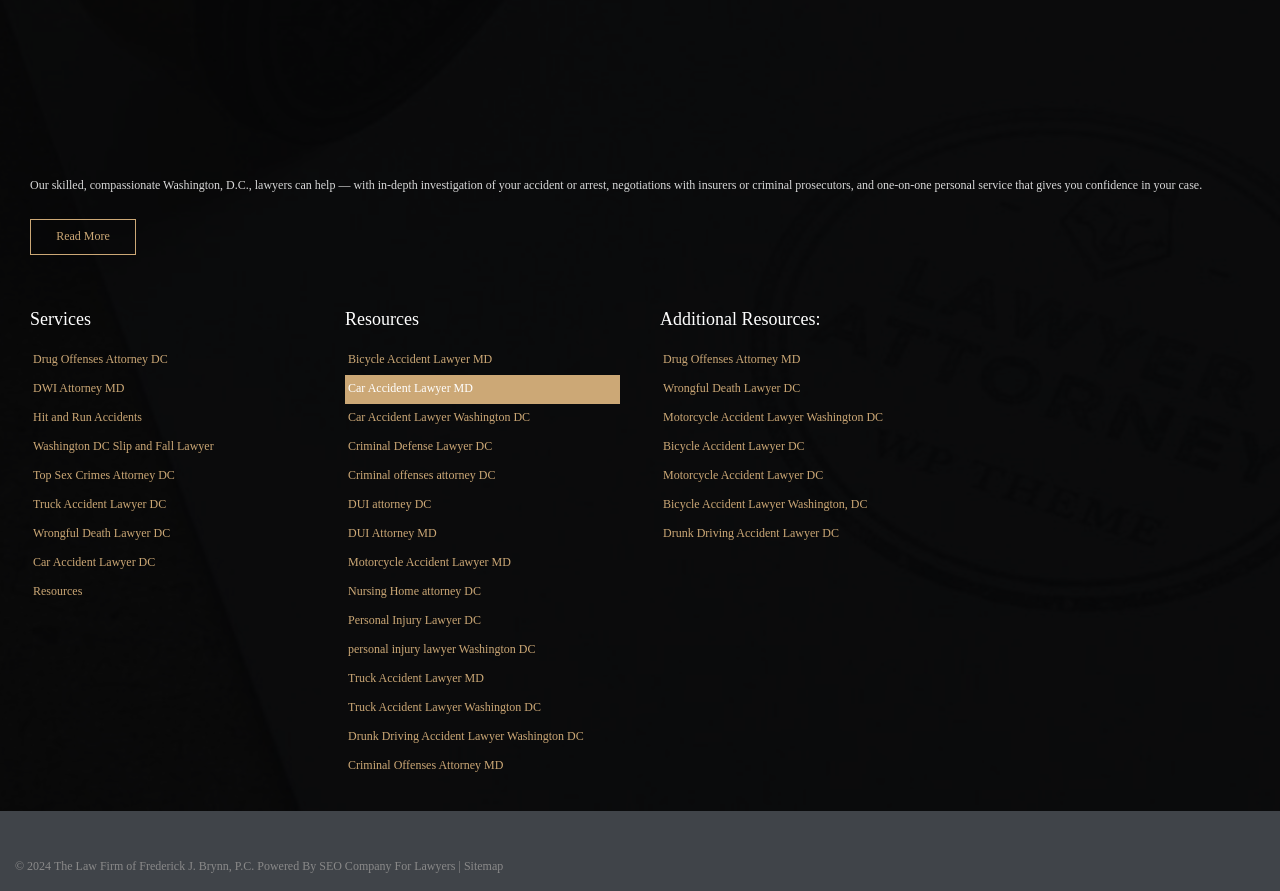Locate the bounding box coordinates of the clickable area to execute the instruction: "Read more about the law firm's services". Provide the coordinates as four float numbers between 0 and 1, represented as [left, top, right, bottom].

[0.023, 0.246, 0.106, 0.287]